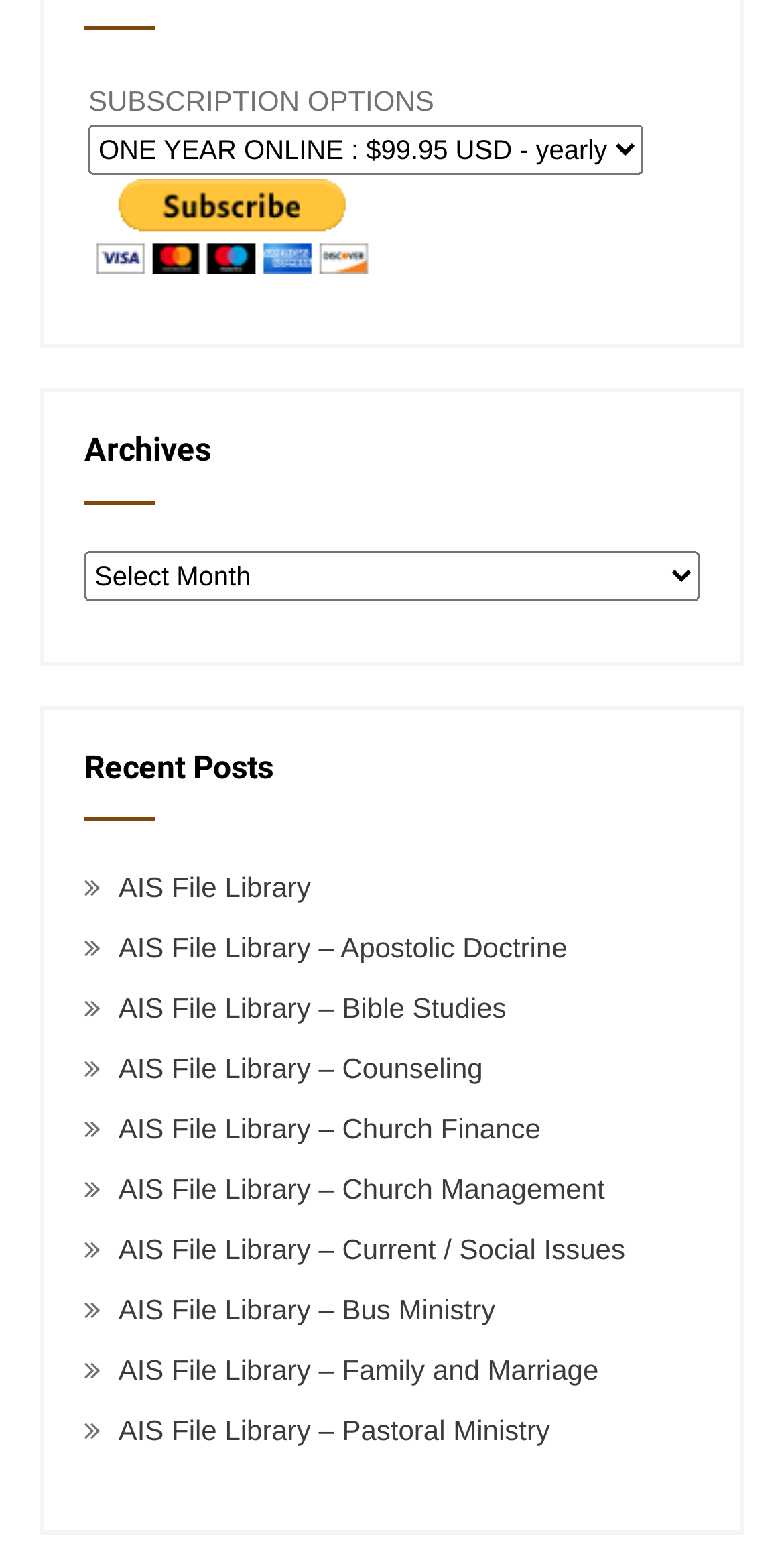Locate the bounding box coordinates of the clickable region necessary to complete the following instruction: "Go to Meetings". Provide the coordinates in the format of four float numbers between 0 and 1, i.e., [left, top, right, bottom].

None